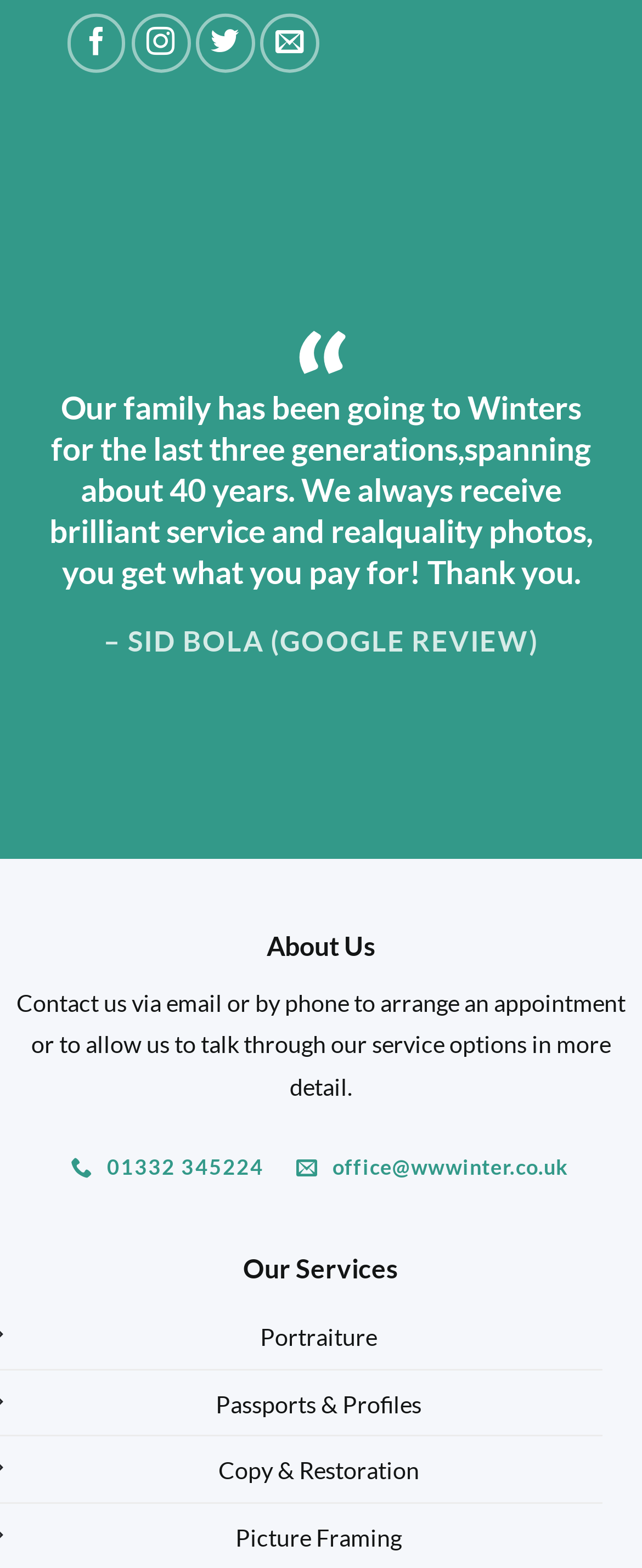What is the phone number to contact?
Based on the screenshot, respond with a single word or phrase.

01332 345224